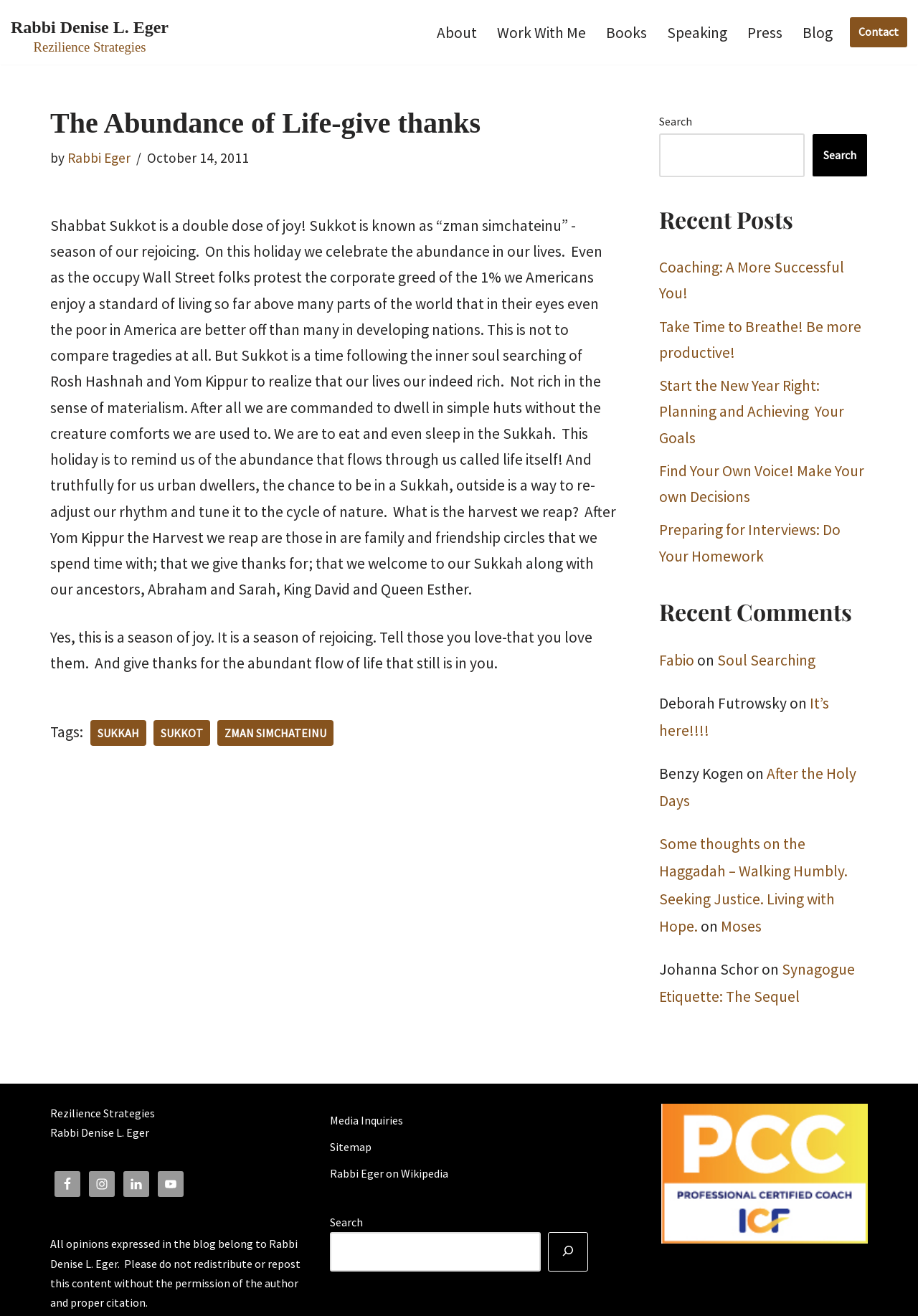Please provide the bounding box coordinates for the element that needs to be clicked to perform the instruction: "Click the 'About' link in the primary menu". The coordinates must consist of four float numbers between 0 and 1, formatted as [left, top, right, bottom].

[0.476, 0.015, 0.52, 0.034]